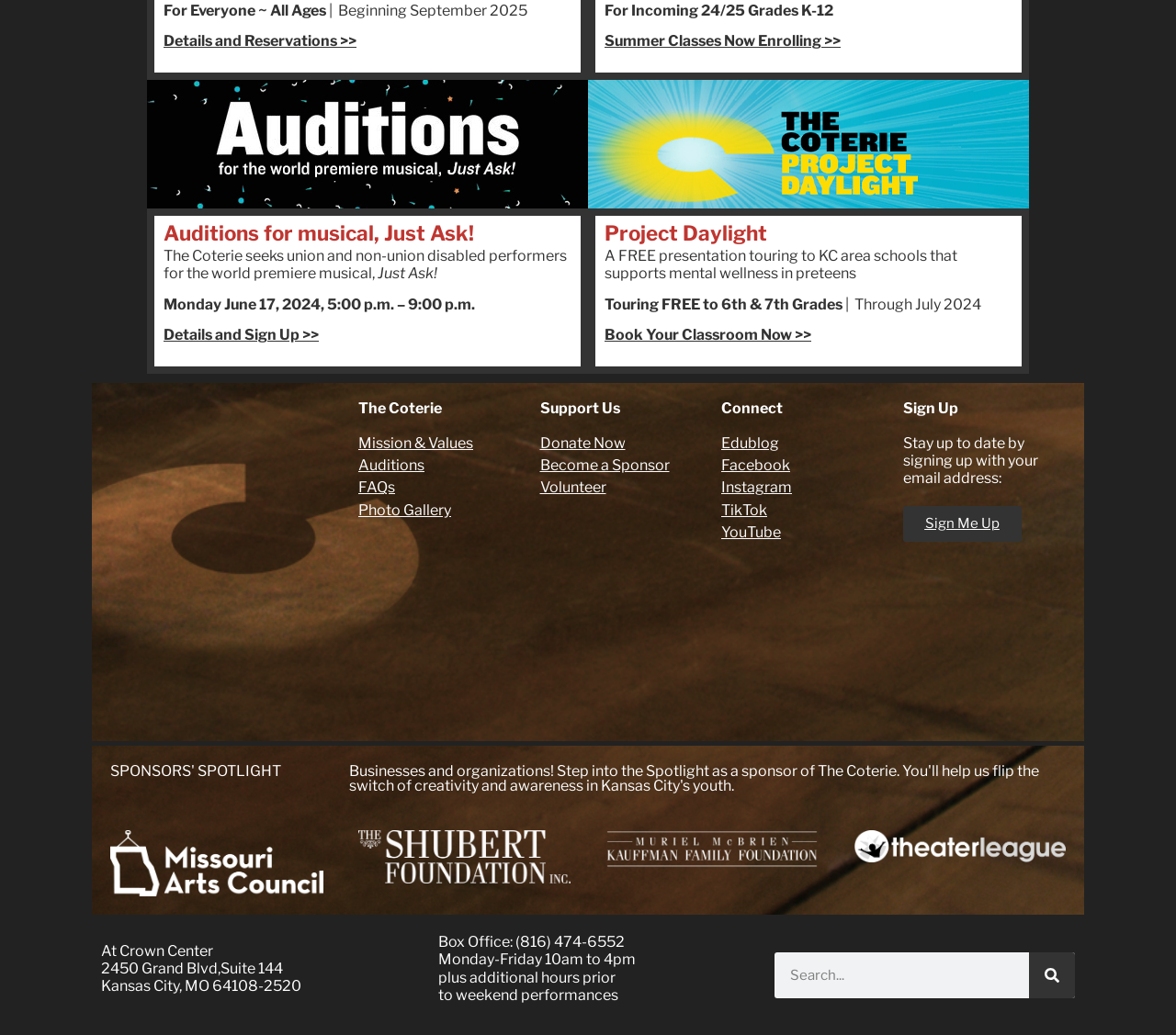What is the time frame for the 'Just Ask!' auditions?
Respond to the question with a single word or phrase according to the image.

June 17, 2024